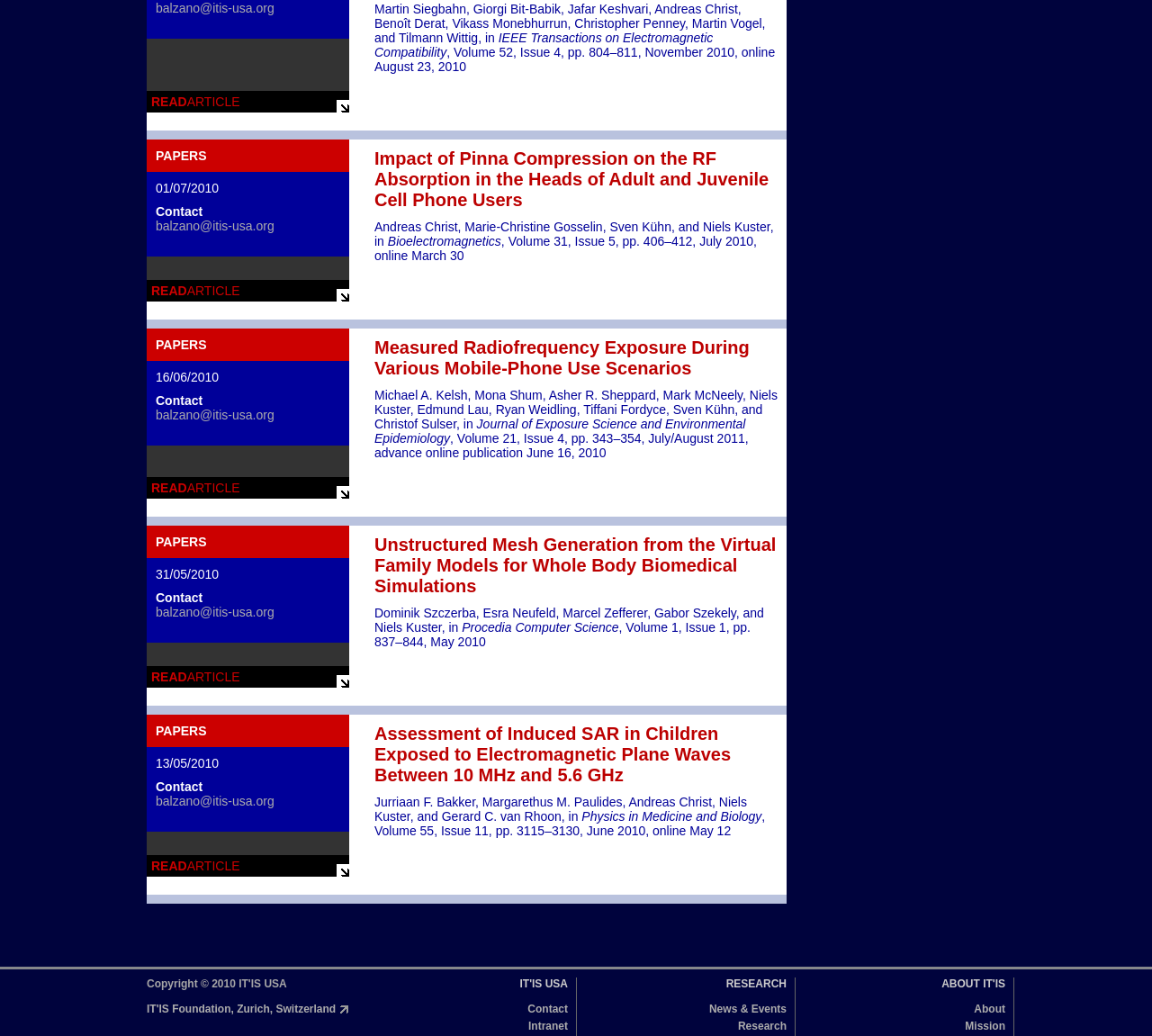What is the title of the first paper?
Analyze the screenshot and provide a detailed answer to the question.

The first paper listed on the webpage has the title 'Impact of Pinna Compression on the RF Absorption in the Heads of Adult and Juvenile Cell Phone Users', which can be found in the heading element.